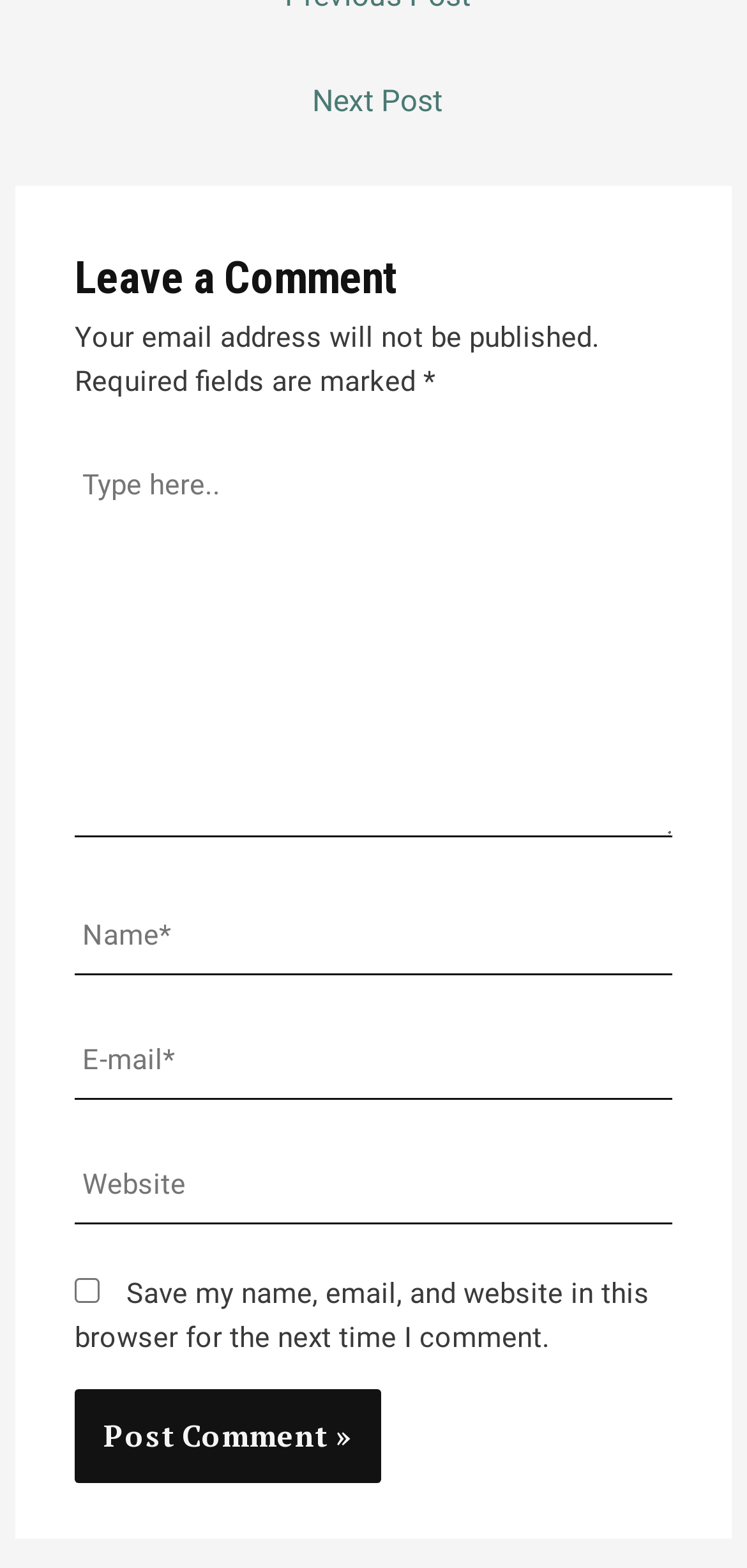What is the purpose of the checkbox?
Provide an in-depth and detailed answer to the question.

The checkbox is located below the comment form and is labeled 'Save my name, email, and website in this browser for the next time I comment.' This suggests that its purpose is to save the user's comment information for future use.